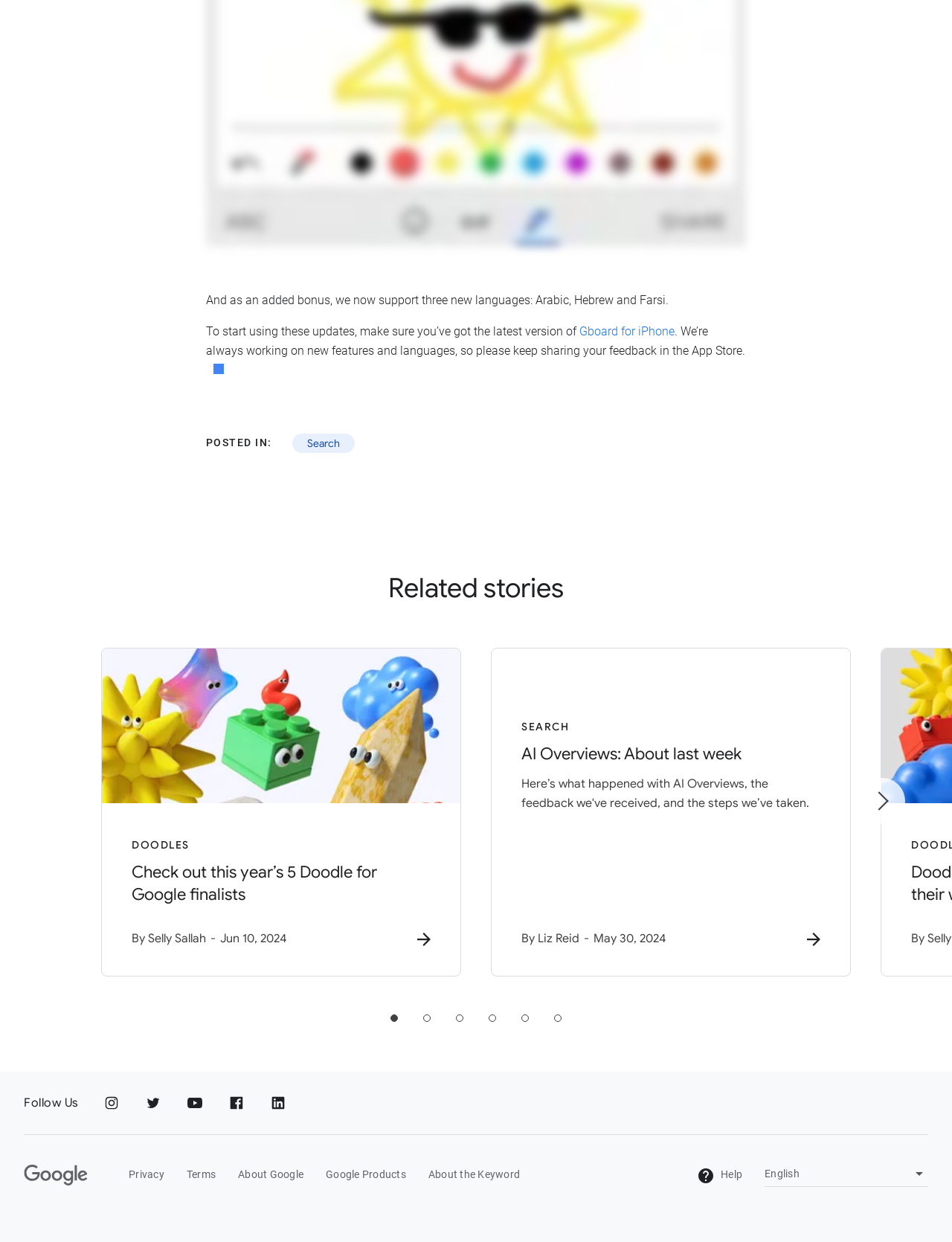What social media platforms can users follow Google on?
Provide a comprehensive and detailed answer to the question.

The webpage has a 'Follow Us' section that lists several social media platforms, including Instagram, Twitter, YouTube, Facebook, and LinkedIn. This indicates that users can follow Google on these platforms.